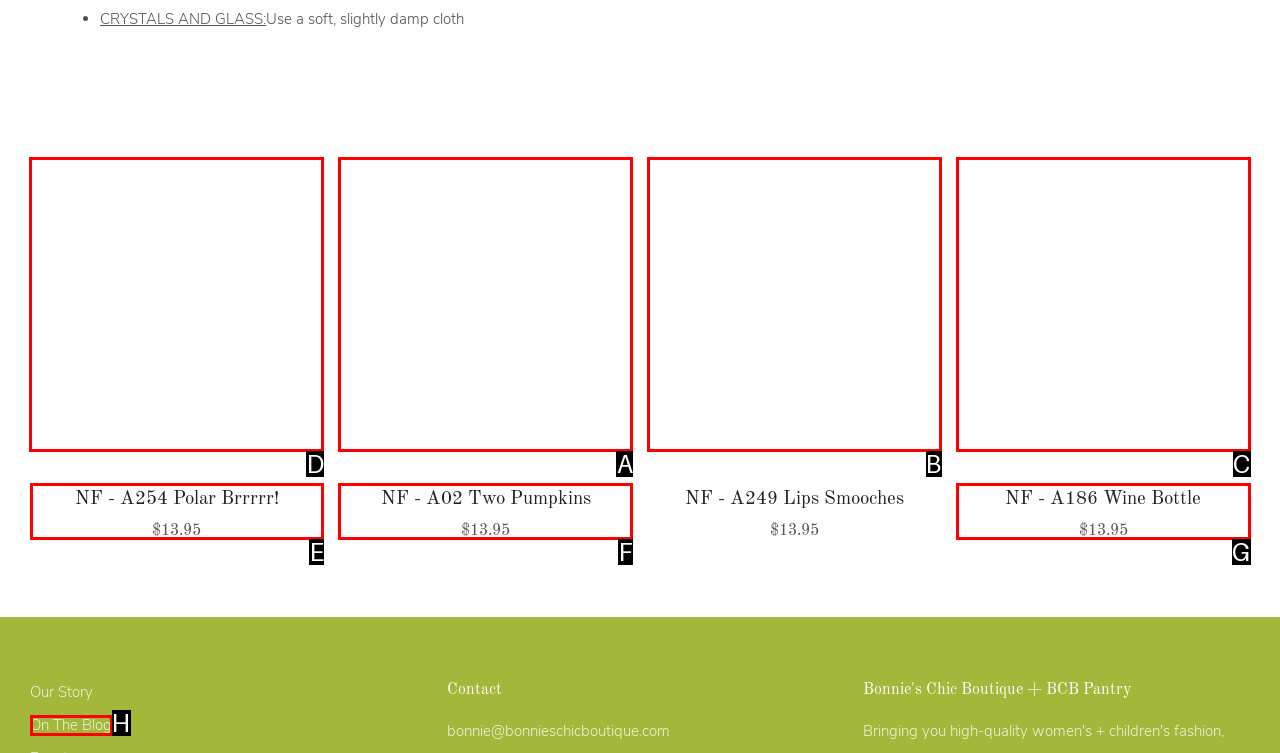Figure out which option to click to perform the following task: Contact us through Chennai
Provide the letter of the correct option in your response.

None